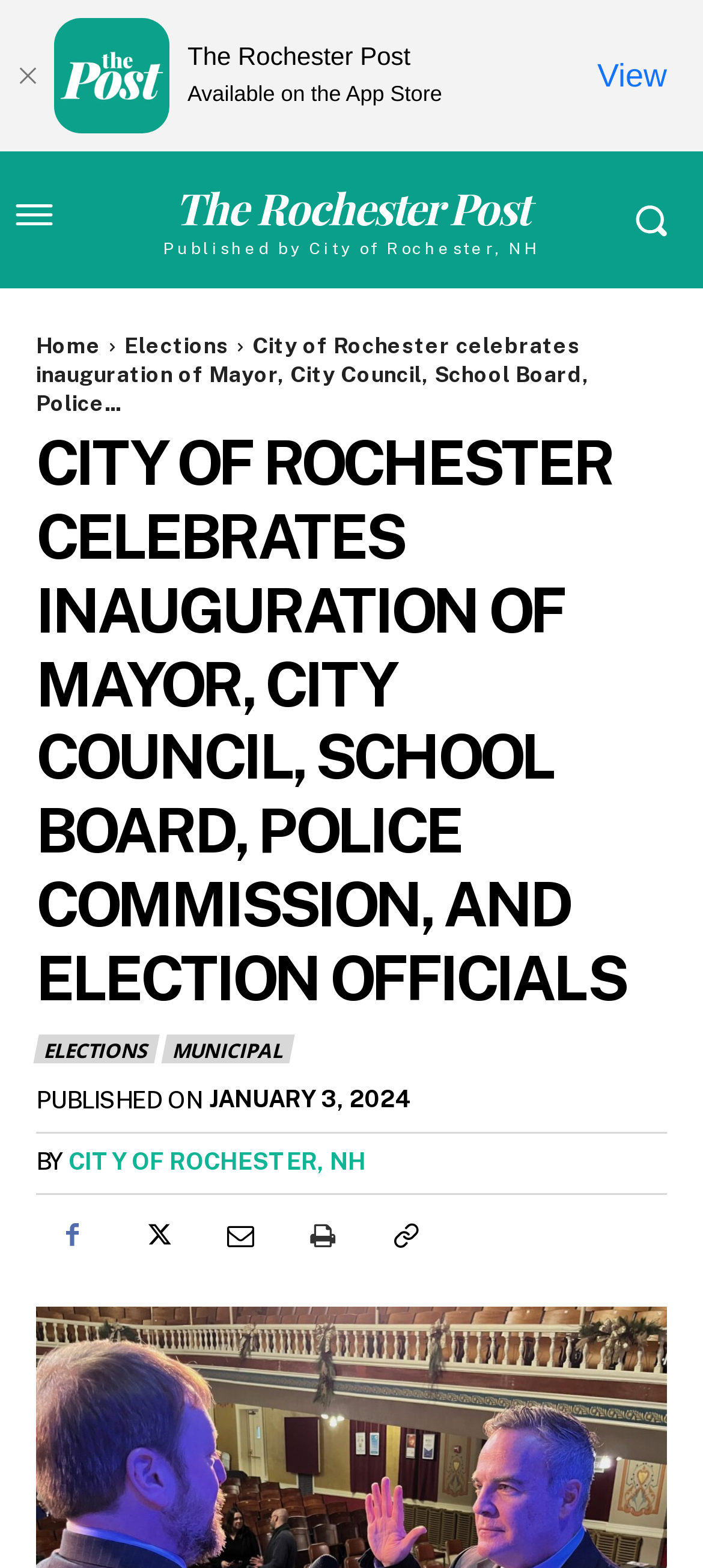Show the bounding box coordinates of the element that should be clicked to complete the task: "View elections information".

[0.177, 0.213, 0.326, 0.229]